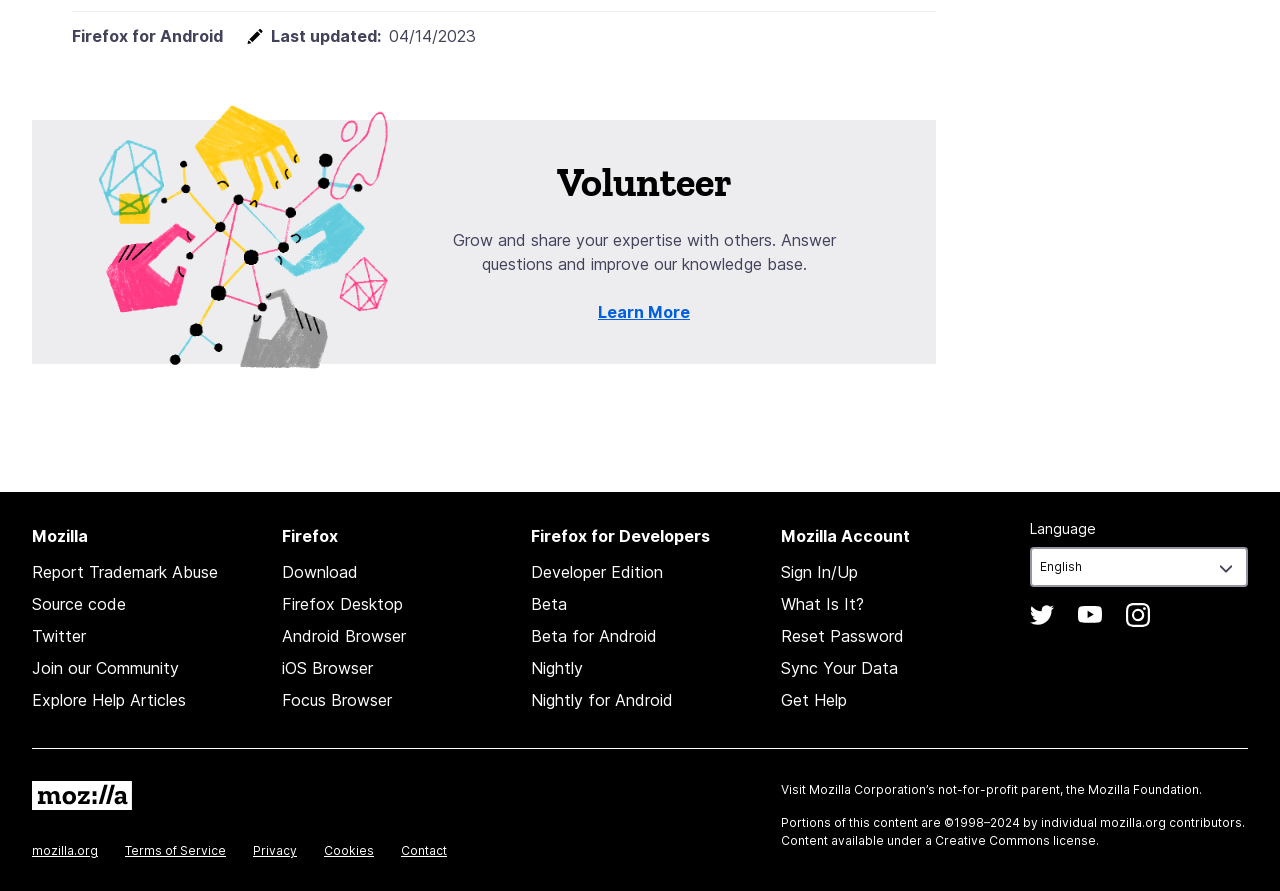Kindly determine the bounding box coordinates for the clickable area to achieve the given instruction: "Sign in or up to Mozilla Account".

[0.61, 0.631, 0.67, 0.654]